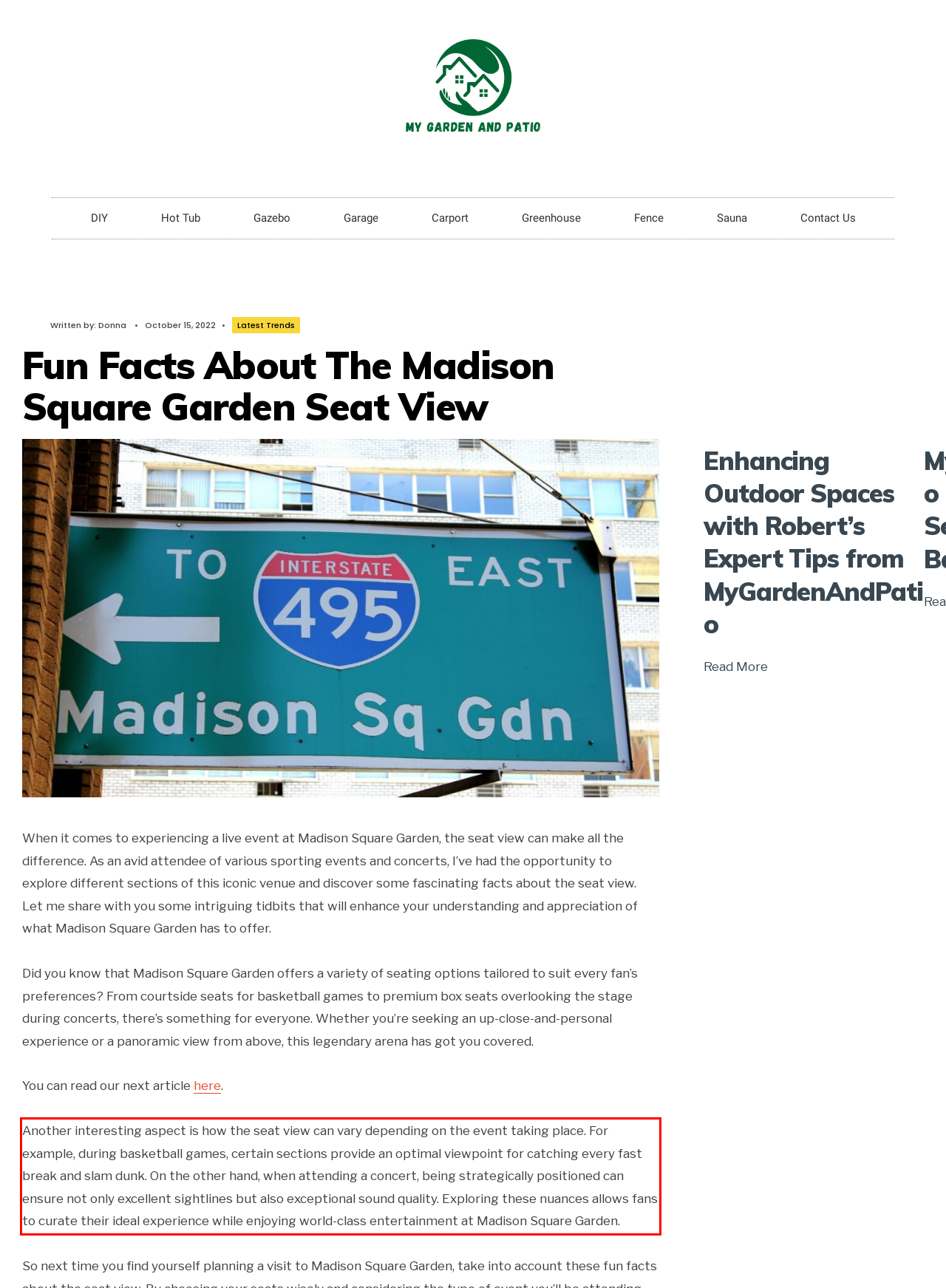Locate the red bounding box in the provided webpage screenshot and use OCR to determine the text content inside it.

Another interesting aspect is how the seat view can vary depending on the event taking place. For example, during basketball games, certain sections provide an optimal viewpoint for catching every fast break and slam dunk. On the other hand, when attending a concert, being strategically positioned can ensure not only excellent sightlines but also exceptional sound quality. Exploring these nuances allows fans to curate their ideal experience while enjoying world-class entertainment at Madison Square Garden.